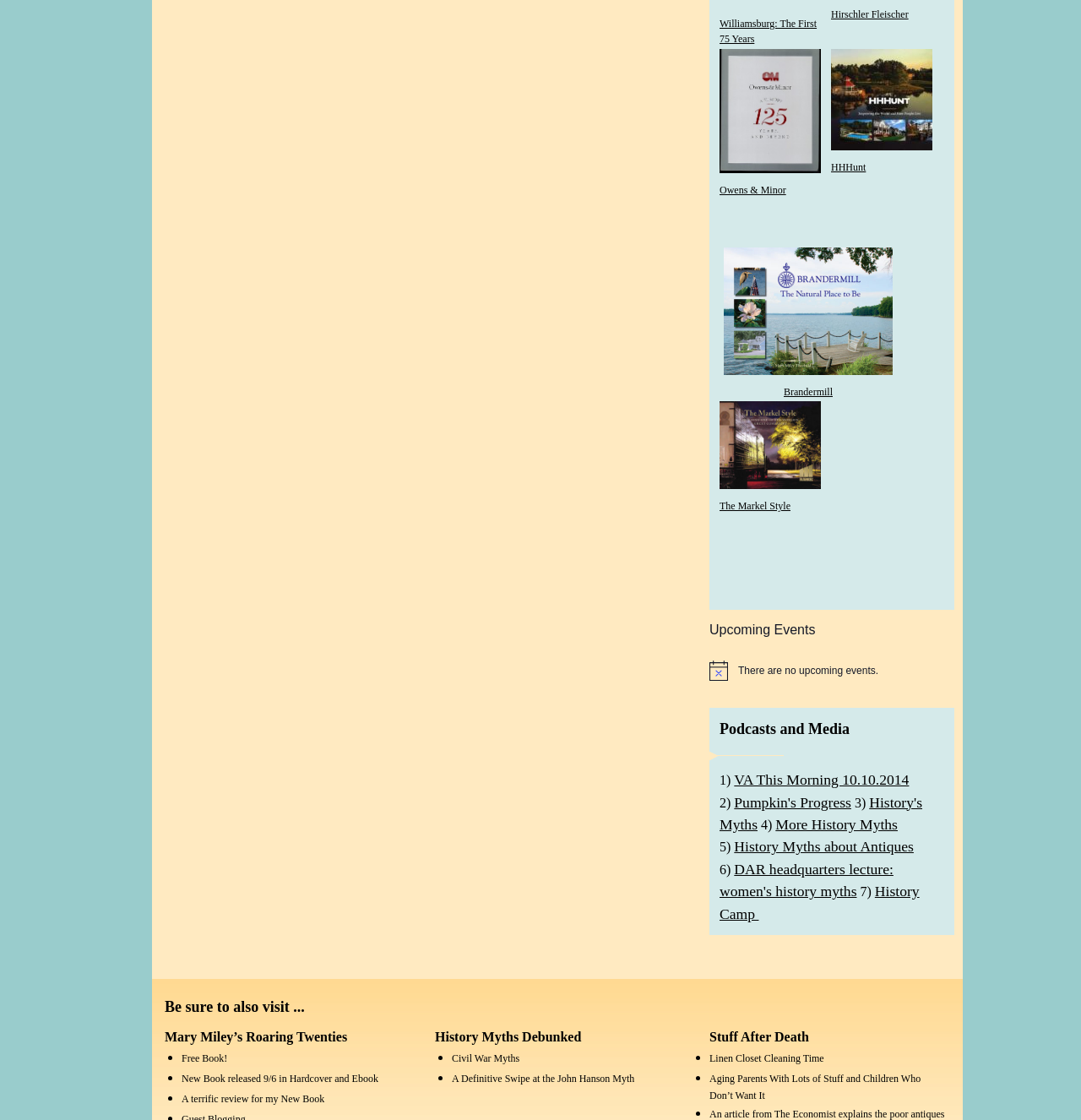Locate the coordinates of the bounding box for the clickable region that fulfills this instruction: "View the image on the link 'Owens & Minor'".

[0.666, 0.163, 0.727, 0.176]